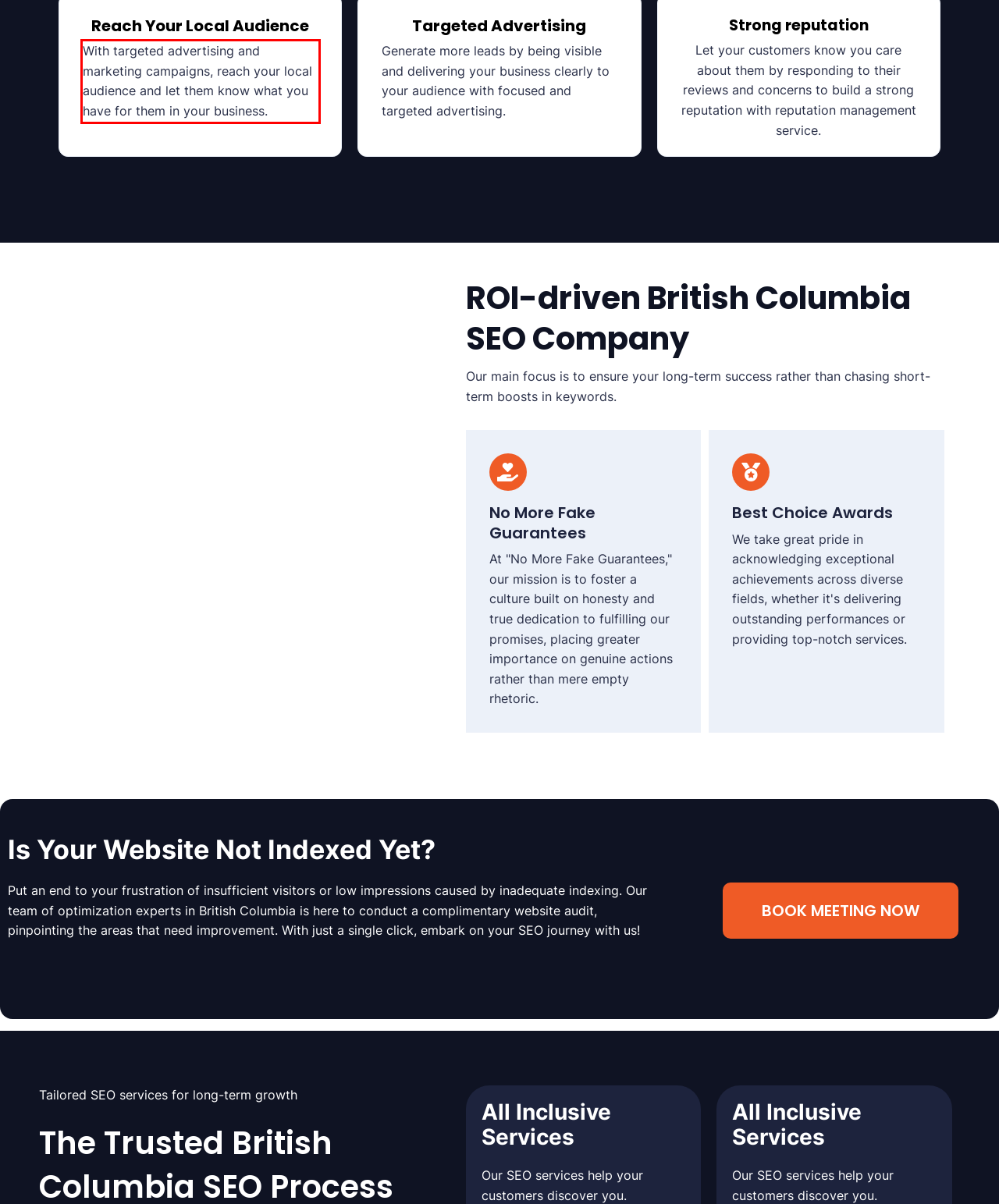Within the provided webpage screenshot, find the red rectangle bounding box and perform OCR to obtain the text content.

With targeted advertising and marketing campaigns, reach your local audience and let them know what you have for them in your business.